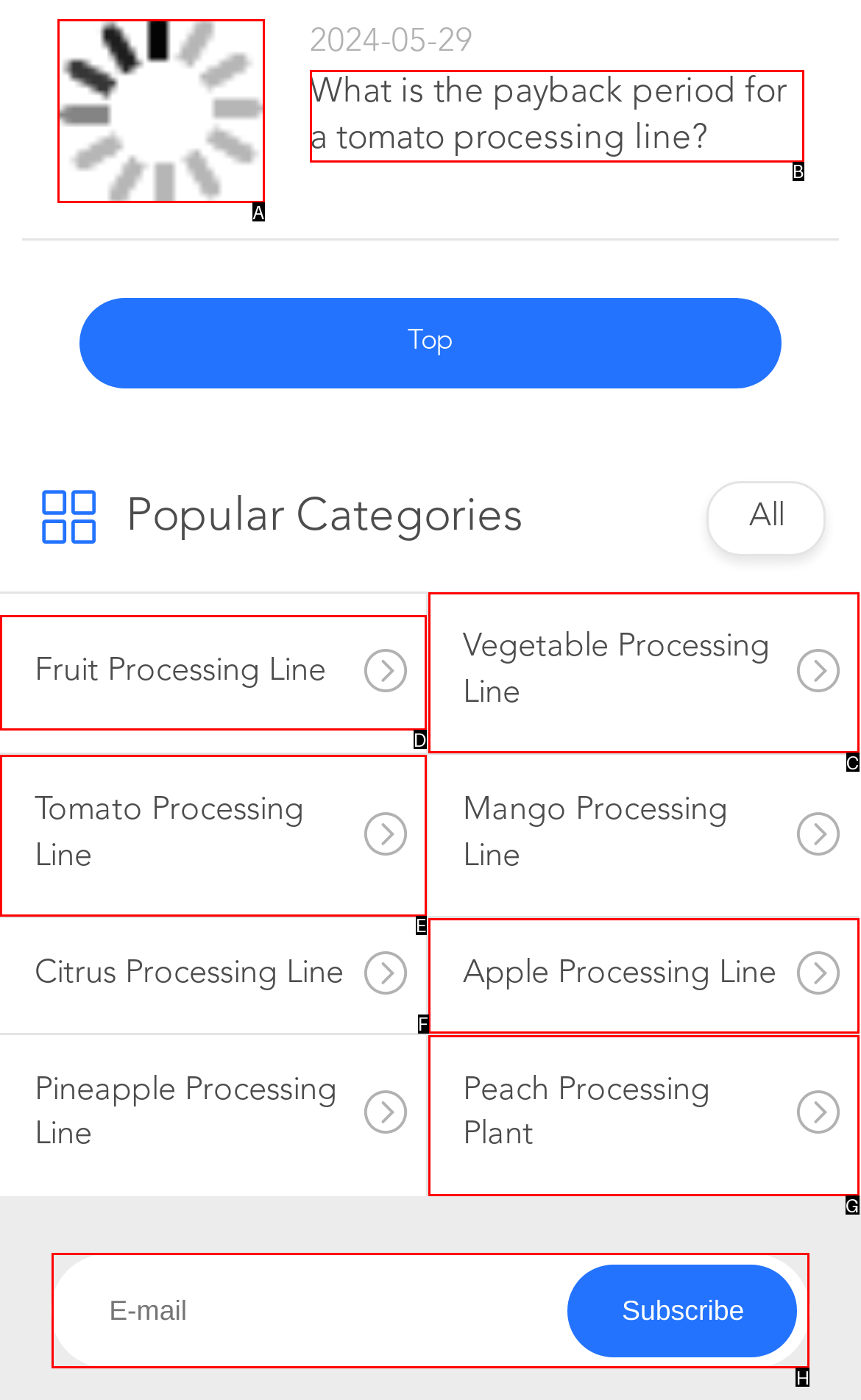To achieve the task: Click on the link to learn about the payback period for a tomato processing line, which HTML element do you need to click?
Respond with the letter of the correct option from the given choices.

A